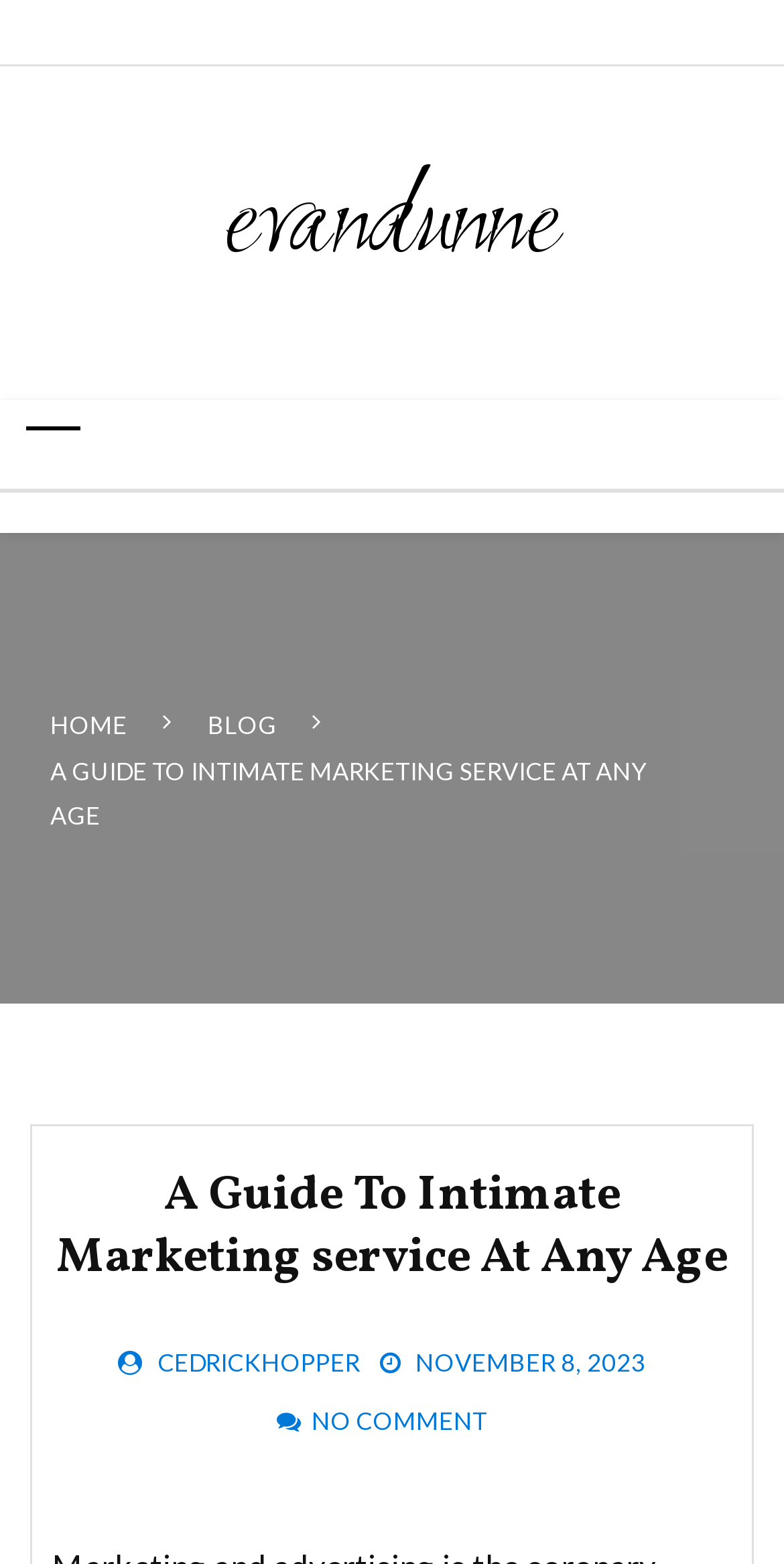Please answer the following question using a single word or phrase: 
What is the title of the blog post?

A Guide To Intimate Marketing service At Any Age